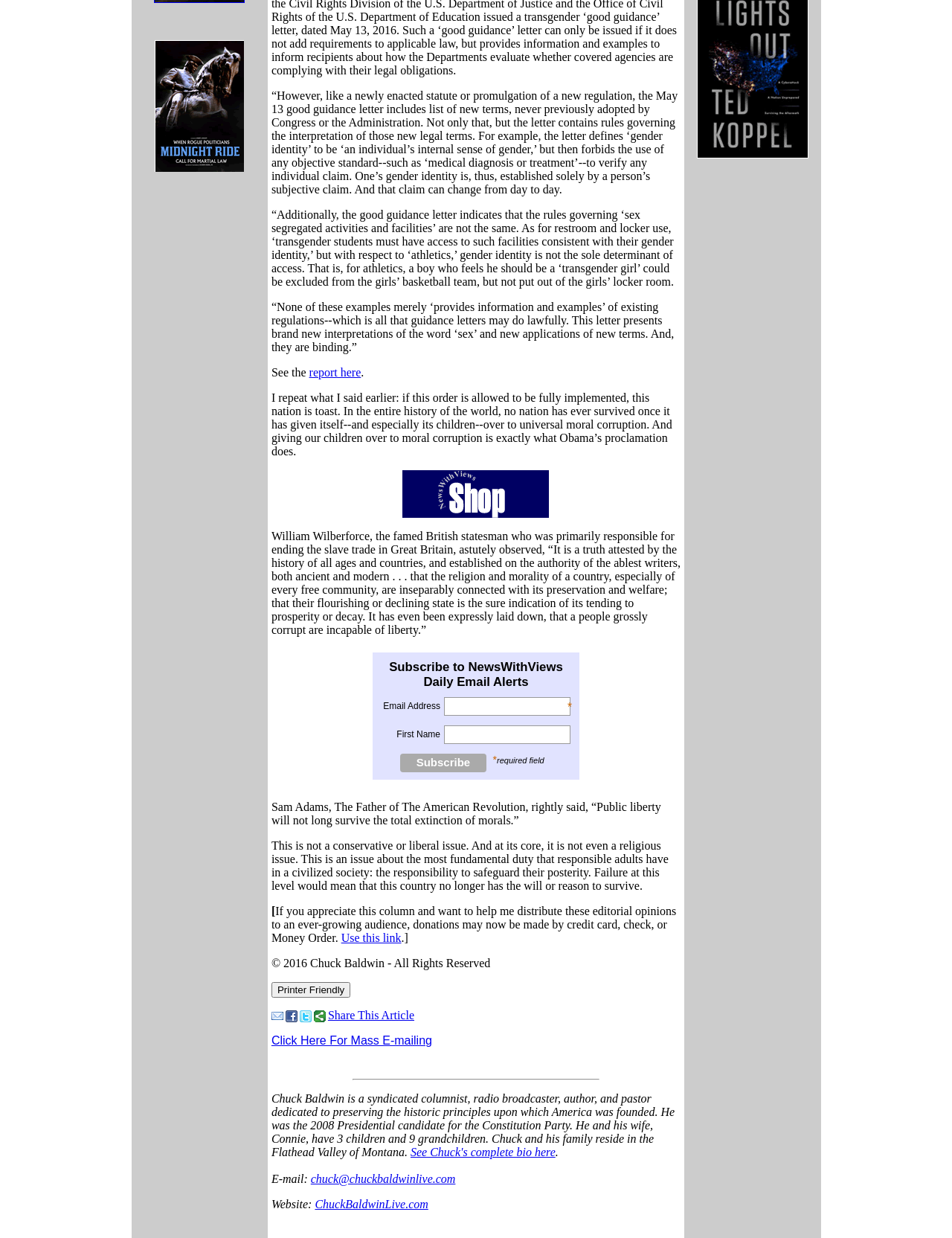Please identify the bounding box coordinates of the area I need to click to accomplish the following instruction: "Click the Share This Article link".

[0.33, 0.815, 0.435, 0.825]